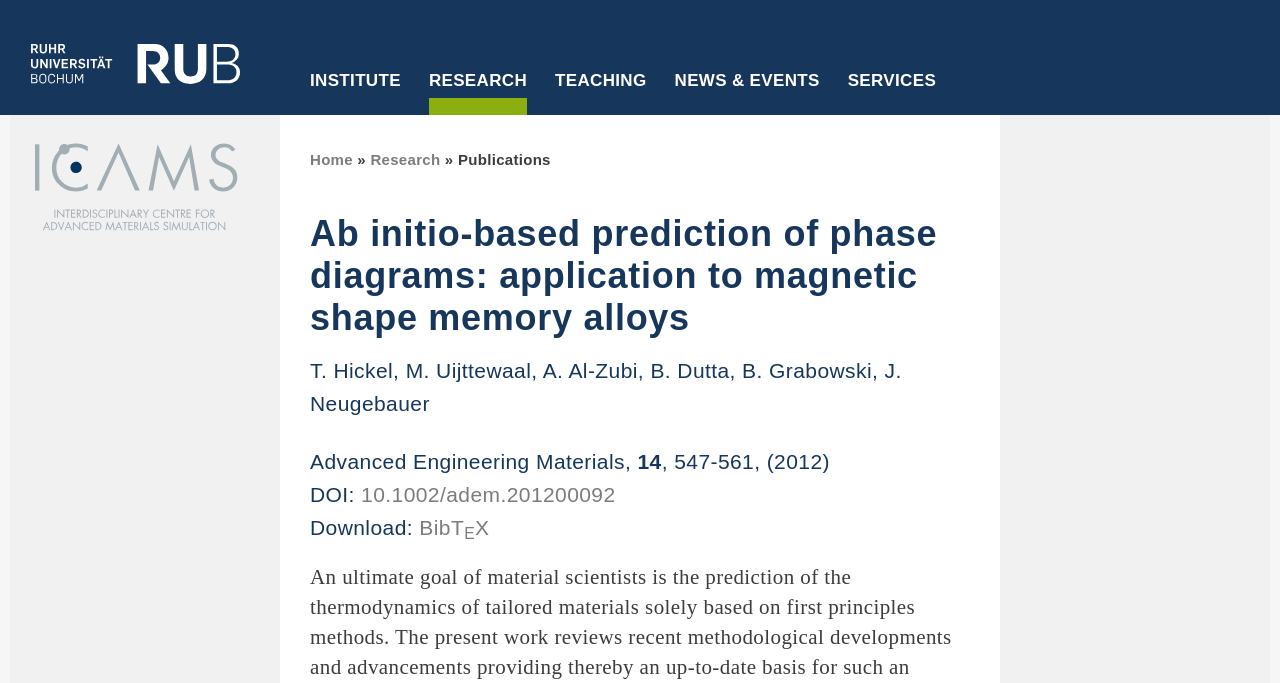Generate a thorough description of the webpage.

The webpage is about the Institute of Computational and Applied Materials Science (ICAMS) at Ruhr-Universität Bochum. At the top left corner, there is a logo of Ruhr-Universität Bochum (RUB) and a link to the institute's homepage. Below the logo, there are several links to different sections of the institute, including "INSTITUTE", "ICAMS", "Mission", "Structure", "Members", and more.

To the right of the logo, there are three main sections: "RESEARCH", "TEACHING", and "NEWS & EVENTS". Each section has several links to subtopics, such as "Overview", "Publications", "Software and Data", and more.

Below these sections, there is a list of links to different departments and research groups within the institute, including "Atomistic Modelling and Simulation", "Scale-Bridging Thermodynamic and Kinetic Simulation", and more.

Further down the page, there is a section dedicated to publications, with a heading "Ab initio-based prediction of phase diagrams: application to magnetic shape memory alloys". This section includes information about a specific research paper, including the authors, title, journal, and DOI. There are also links to download the paper in BibTEX format.

Throughout the page, there are several buttons labeled "Schließen" (meaning "Close" in German), which are likely used to close pop-up windows or menus.